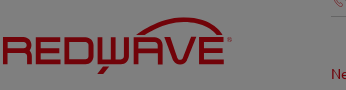Convey all the details present in the image.

The logo of REDWAVE, prominently displayed in a dark maroon color, captures the brand's identity in the field of recycling technology and artificial intelligence. The logo is sleek and modern, symbolizing innovation and forward-thinking within the recycling industry. This image is part of the header section of the webpage titled "The Future of Recycling: Artificial Intelligence in the Industry," indicating REDWAVE’s commitment to enhancing recycling processes through advanced technology. The branding reinforces the company's role in addressing global waste challenges, emphasizing both recognition and professionalism.